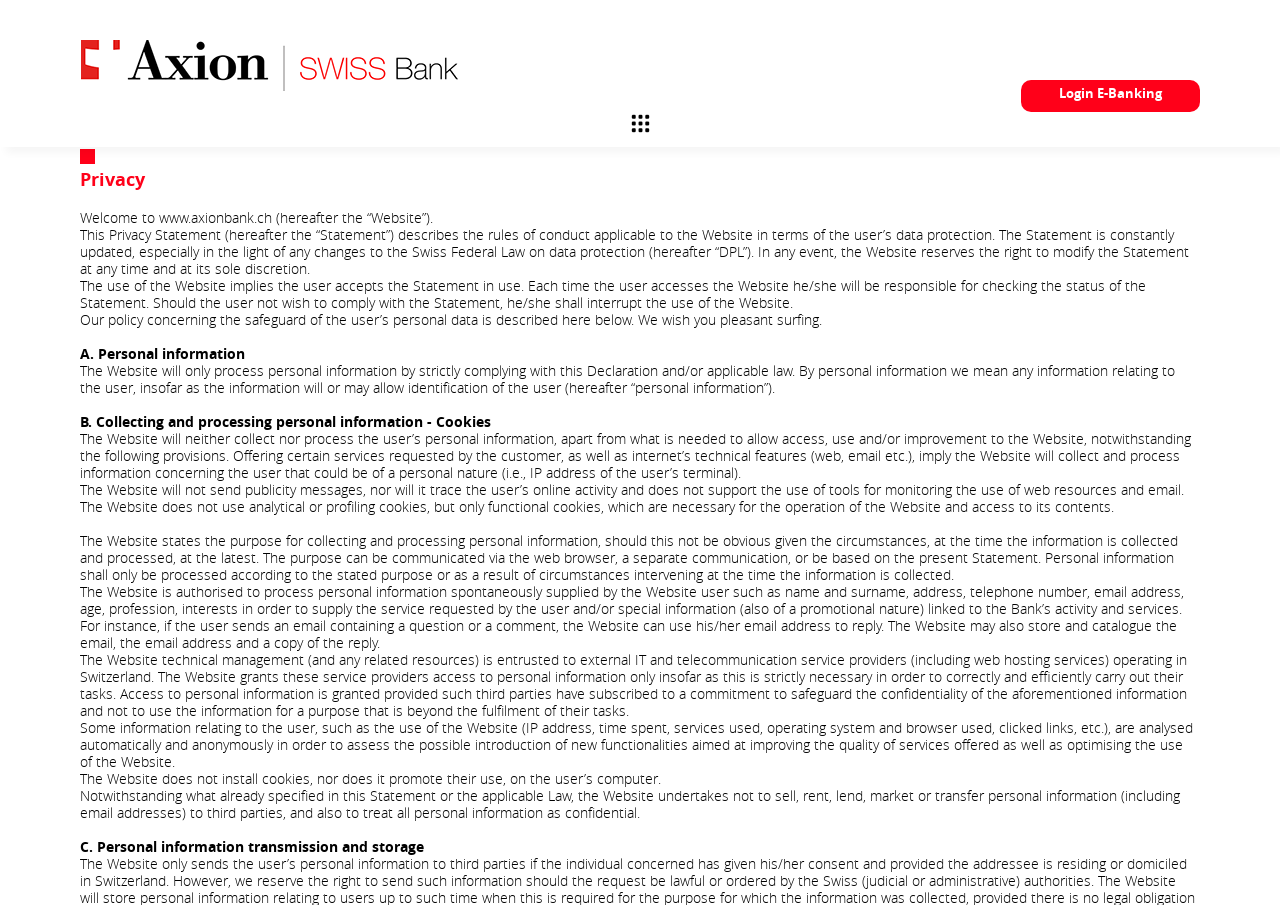Indicate the bounding box coordinates of the element that must be clicked to execute the instruction: "Select English language". The coordinates should be given as four float numbers between 0 and 1, i.e., [left, top, right, bottom].

[0.124, 0.233, 0.158, 0.254]